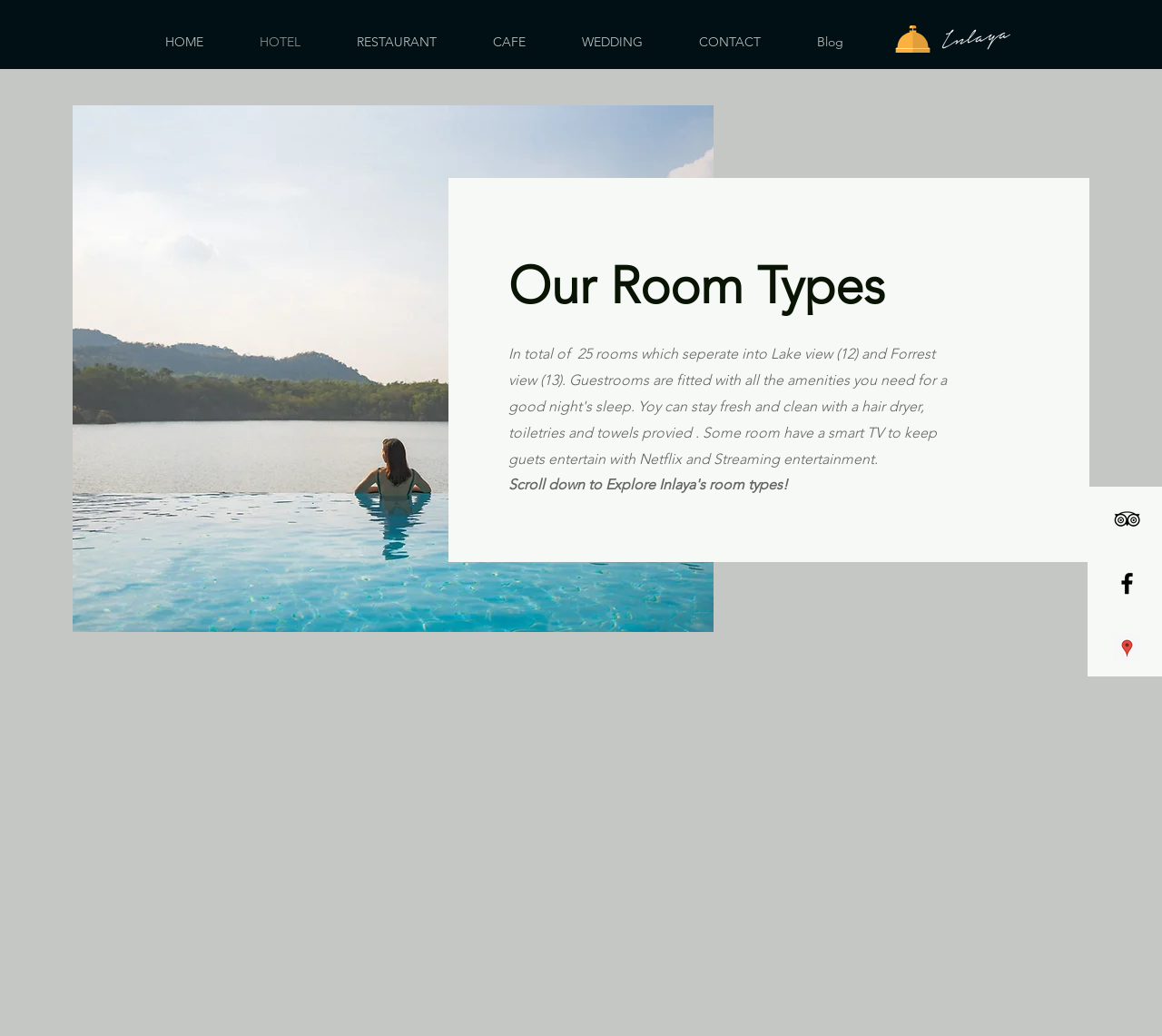Please indicate the bounding box coordinates of the element's region to be clicked to achieve the instruction: "Book a room". Provide the coordinates as four float numbers between 0 and 1, i.e., [left, top, right, bottom].

[0.77, 0.025, 0.801, 0.051]